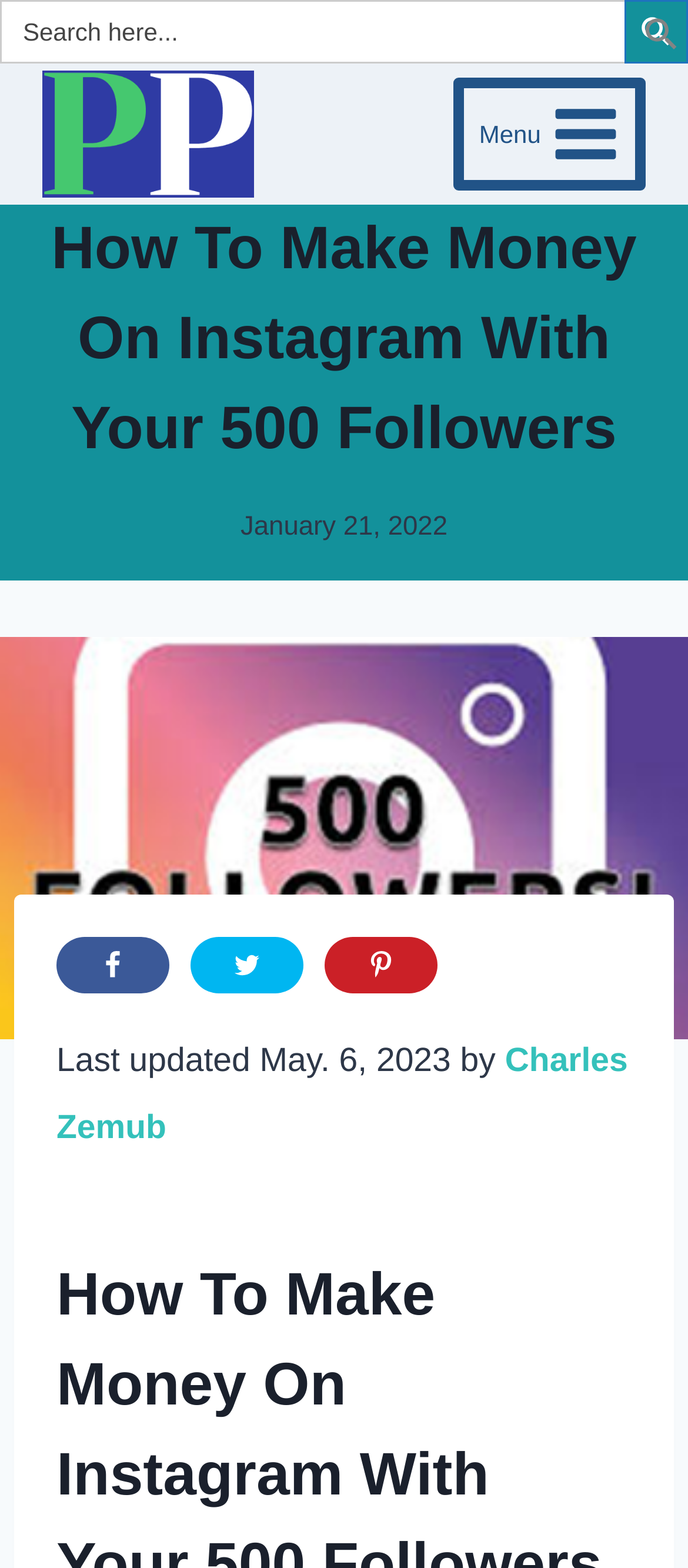Refer to the image and provide an in-depth answer to the question:
How many social media share links are there?

I counted the number of social media share links by looking at the image elements with links as their parents, which are 'Share on Facebook', 'Share on Twitter', and 'Share on Pinterest'.